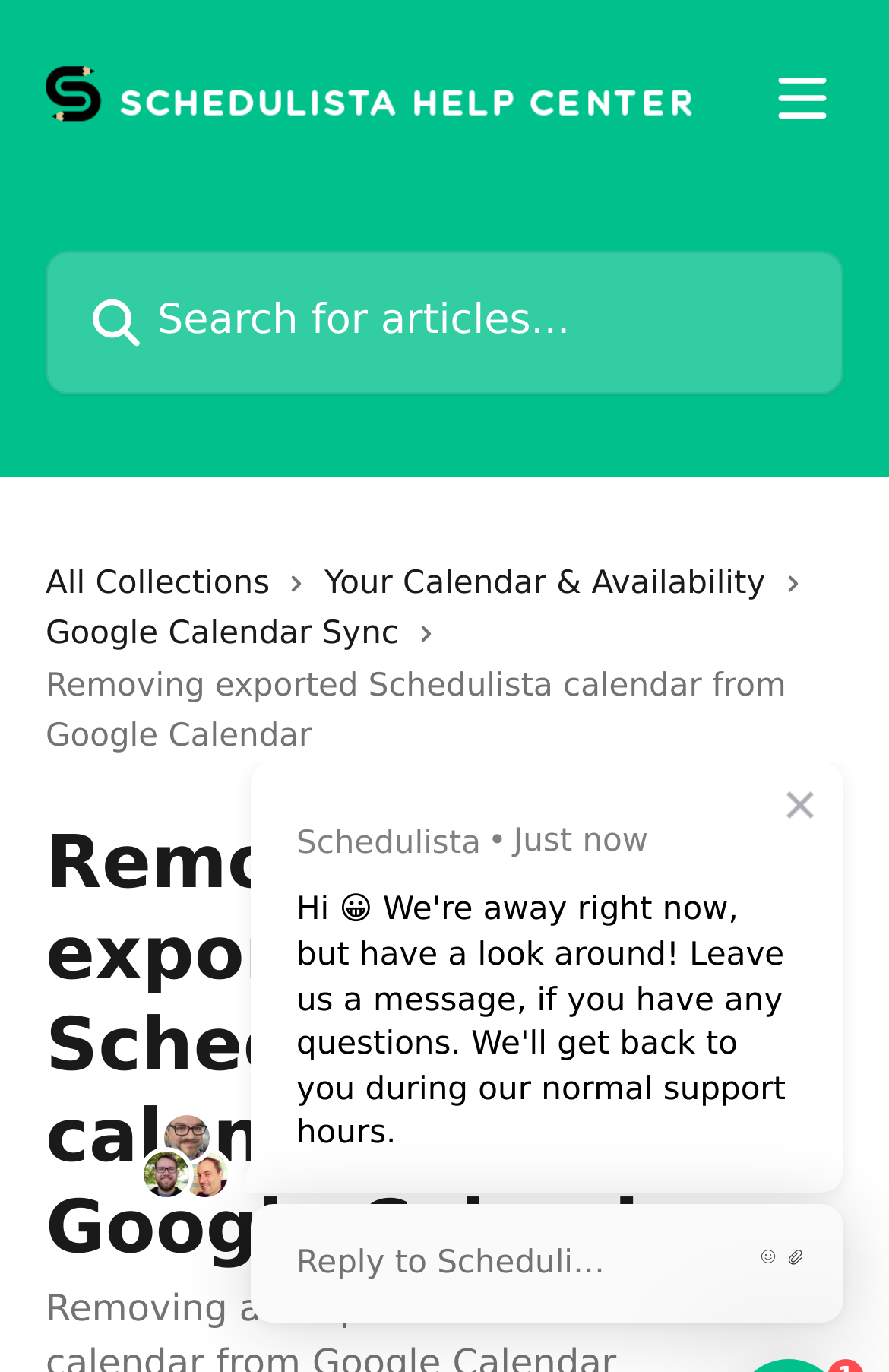What is the purpose of the textbox?
Based on the screenshot, answer the question with a single word or phrase.

Search for articles